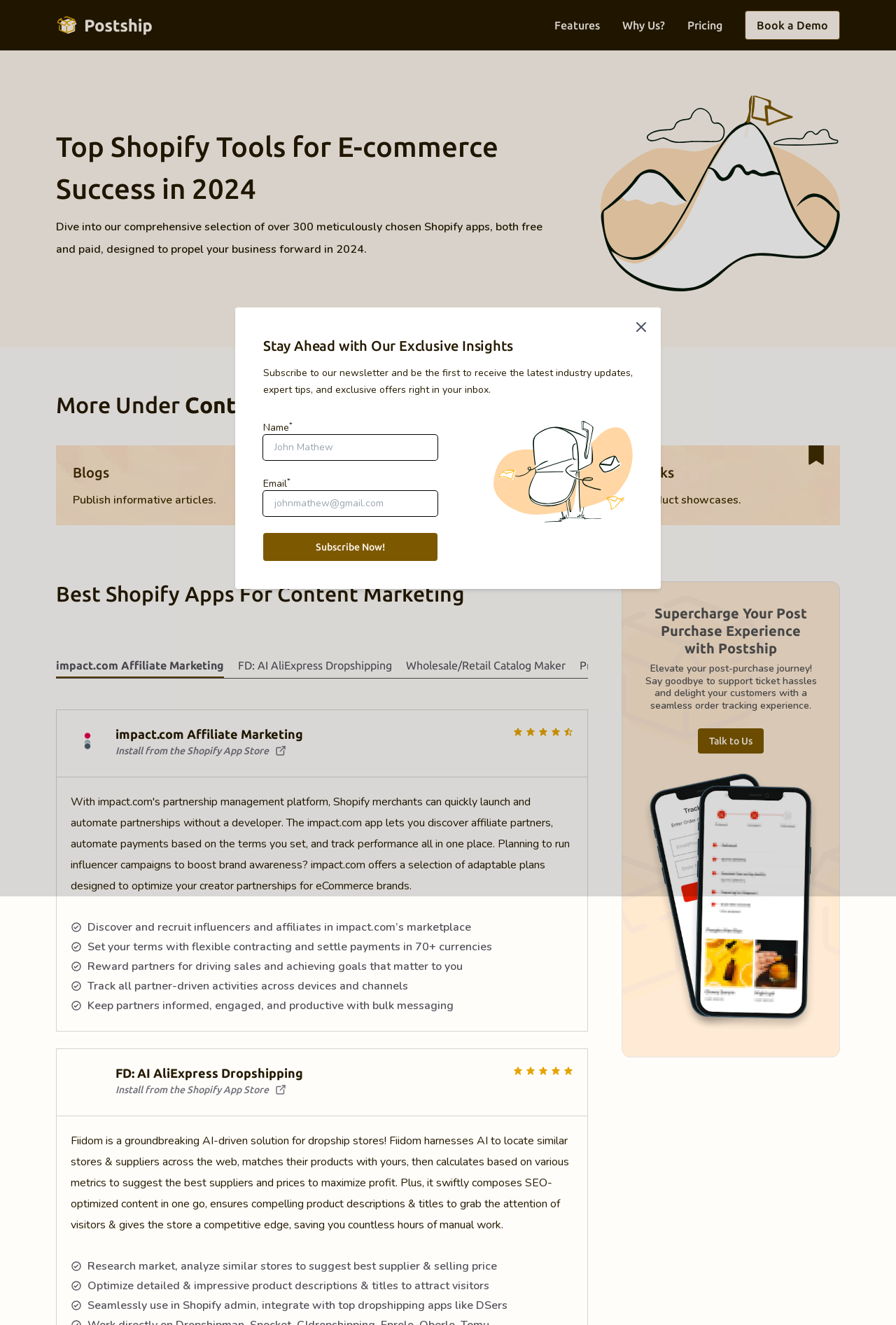Extract the text of the main heading from the webpage.

Best Shopify Apps For Content Marketing